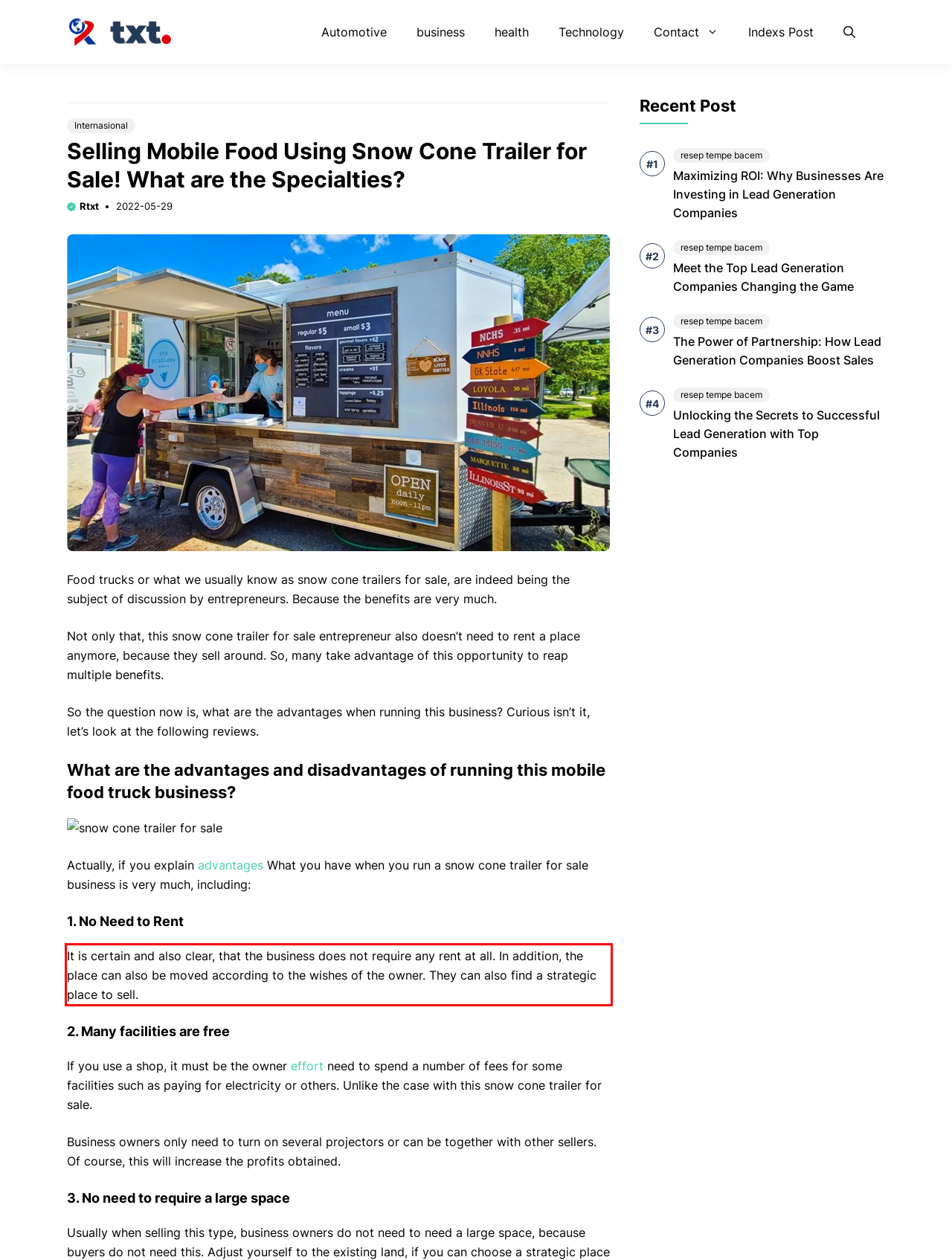You are given a screenshot showing a webpage with a red bounding box. Perform OCR to capture the text within the red bounding box.

It is certain and also clear, that the business does not require any rent at all. In addition, the place can also be moved according to the wishes of the owner. They can also find a strategic place to sell.